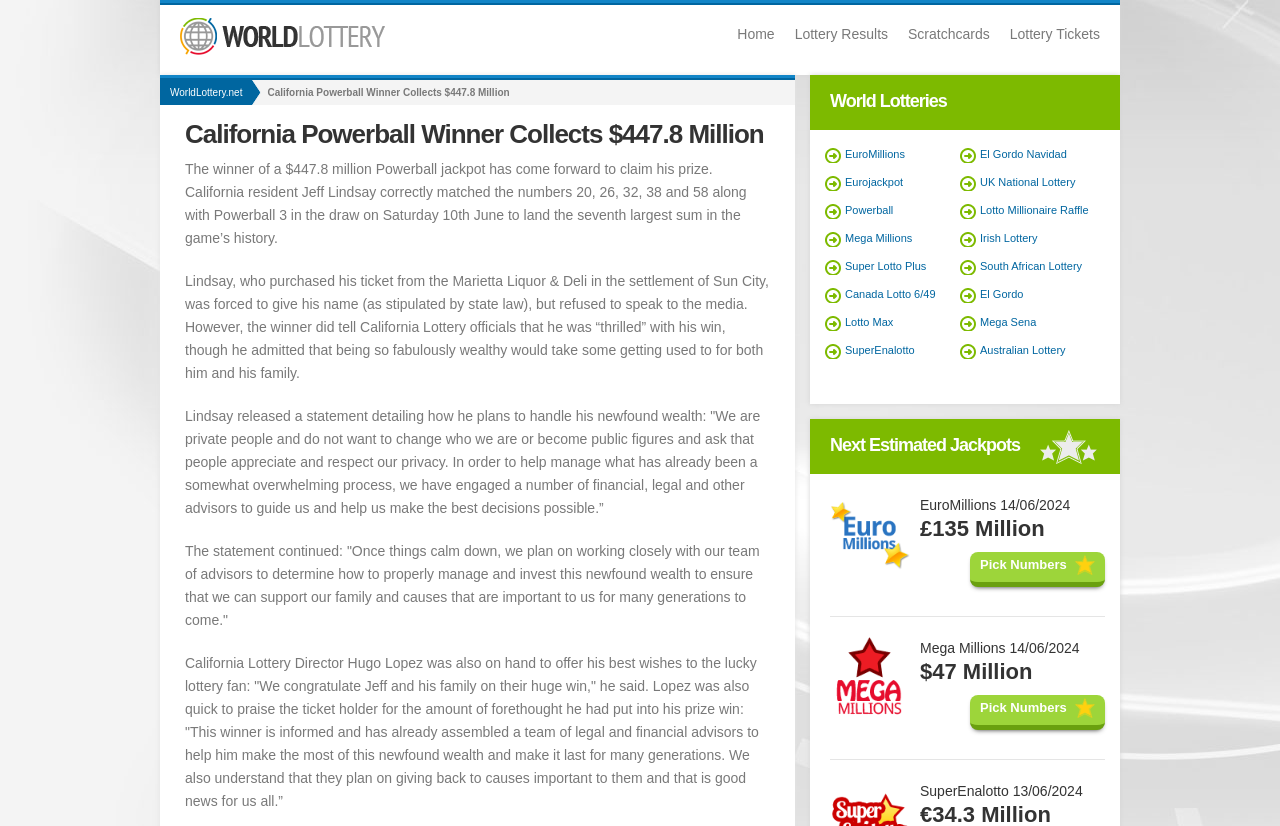Respond to the question below with a single word or phrase:
What is the estimated jackpot for the next EuroMillions draw?

£135 Million